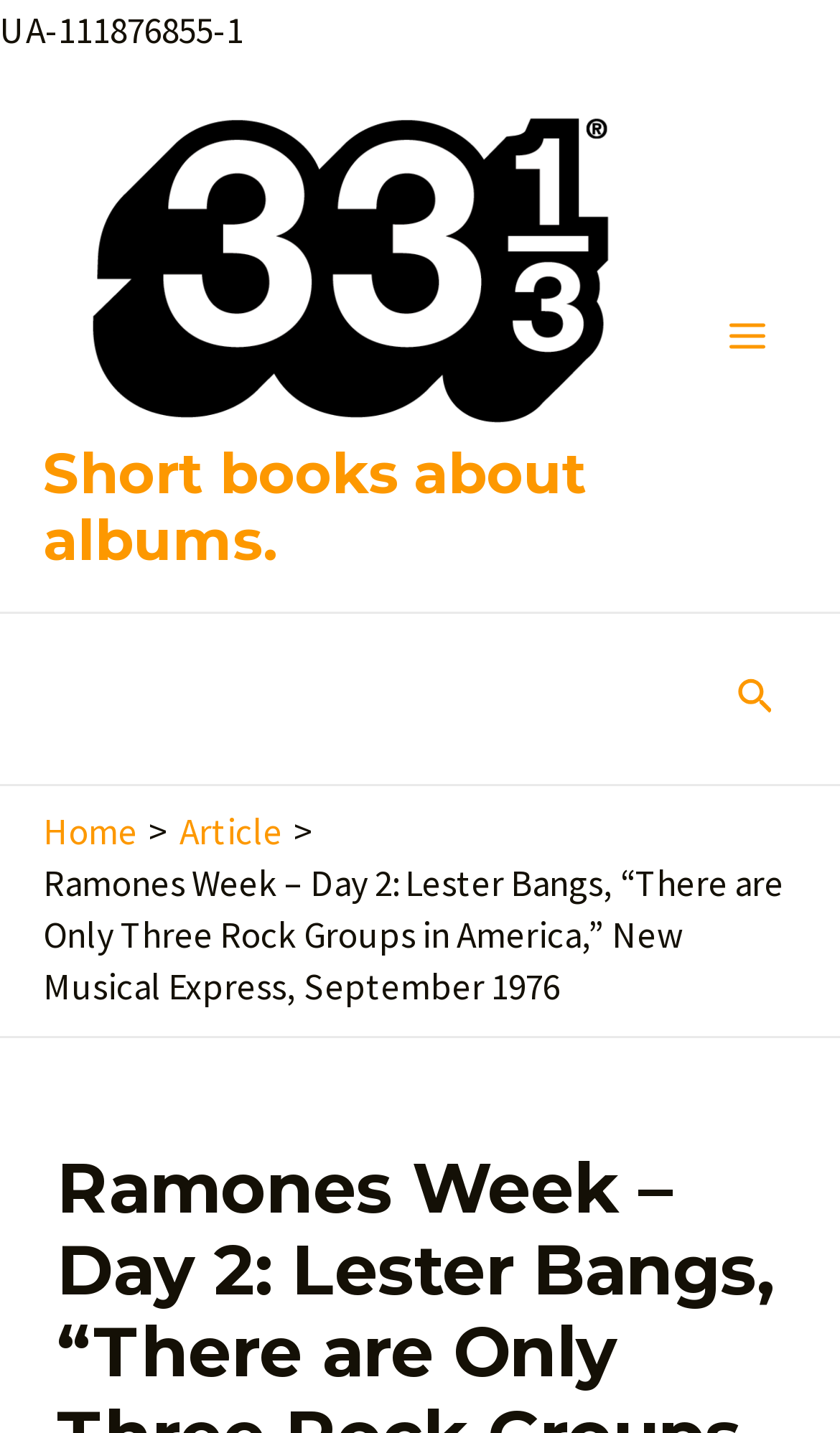Identify the first-level heading on the webpage and generate its text content.

Ramones Week – Day 2: Lester Bangs, “There are Only Three Rock Groups in America,” New Musical Express, September 1976